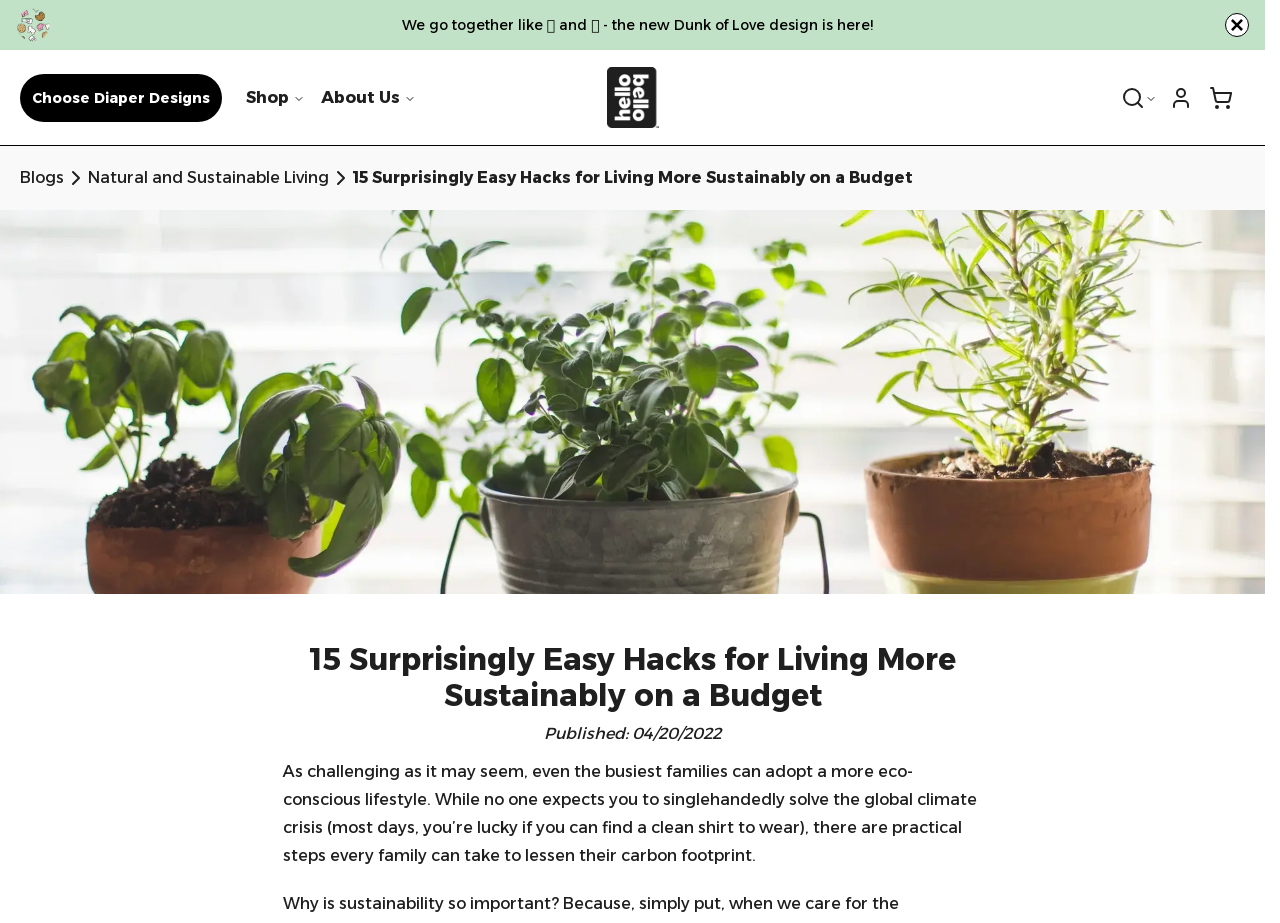What is the theme of the image at the top of the page?
Based on the image content, provide your answer in one word or a short phrase.

Plants